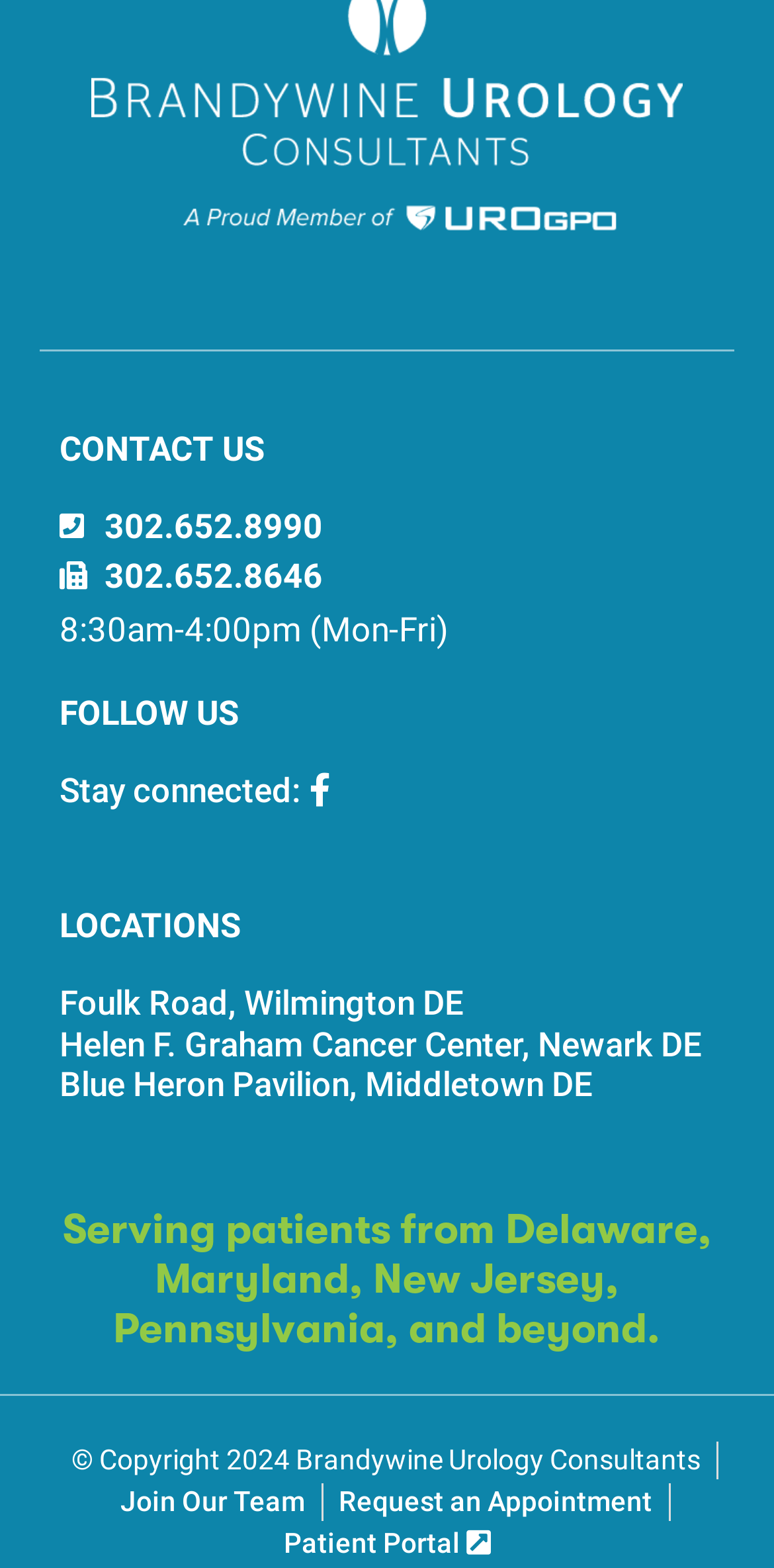Using the provided description 302.652.8990, find the bounding box coordinates for the UI element. Provide the coordinates in (top-left x, top-left y, bottom-right x, bottom-right y) format, ensuring all values are between 0 and 1.

[0.077, 0.323, 0.923, 0.348]